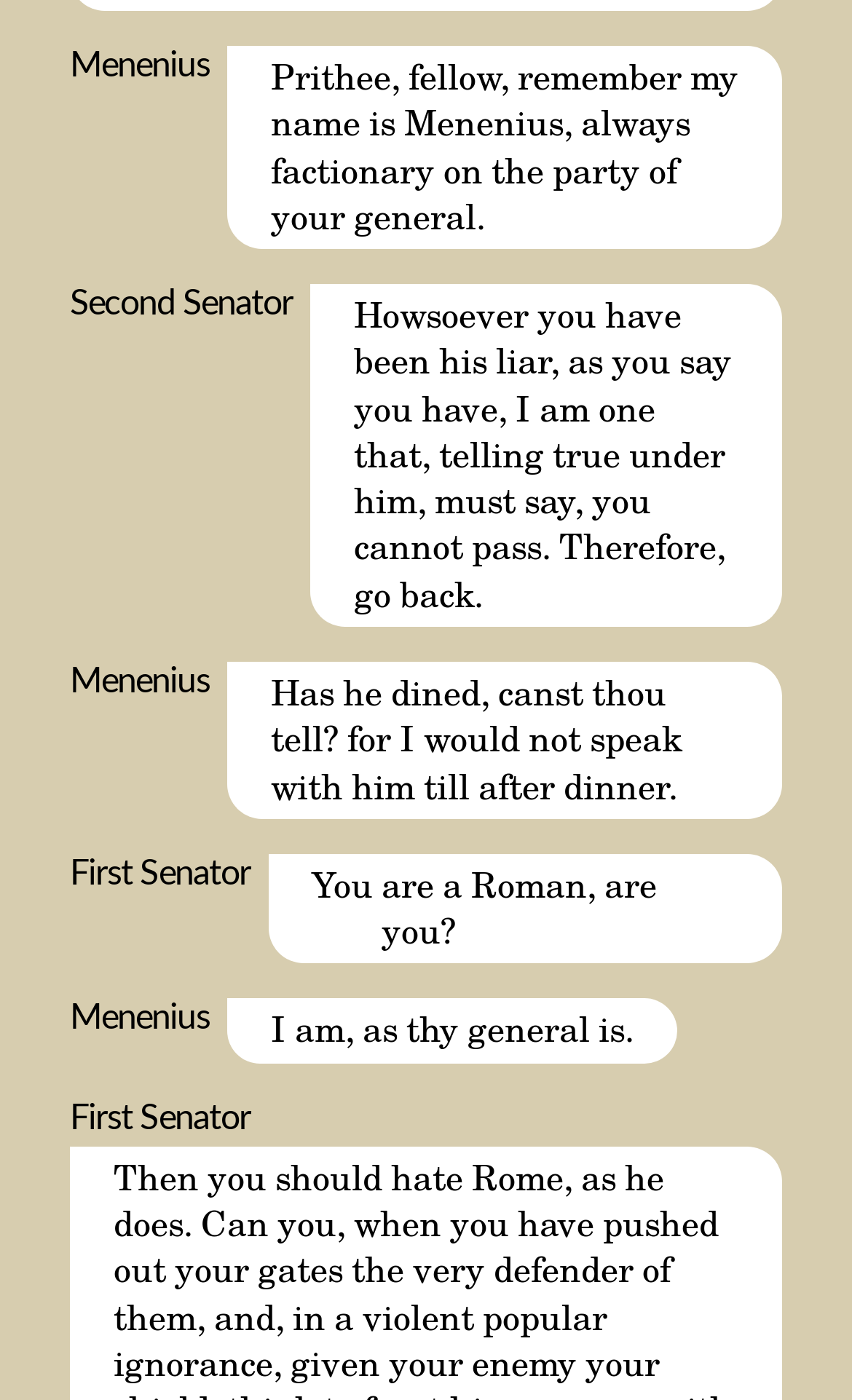Please locate the bounding box coordinates of the region I need to click to follow this instruction: "Explore 'The Taming of the Shrew'".

[0.37, 0.175, 0.65, 0.25]